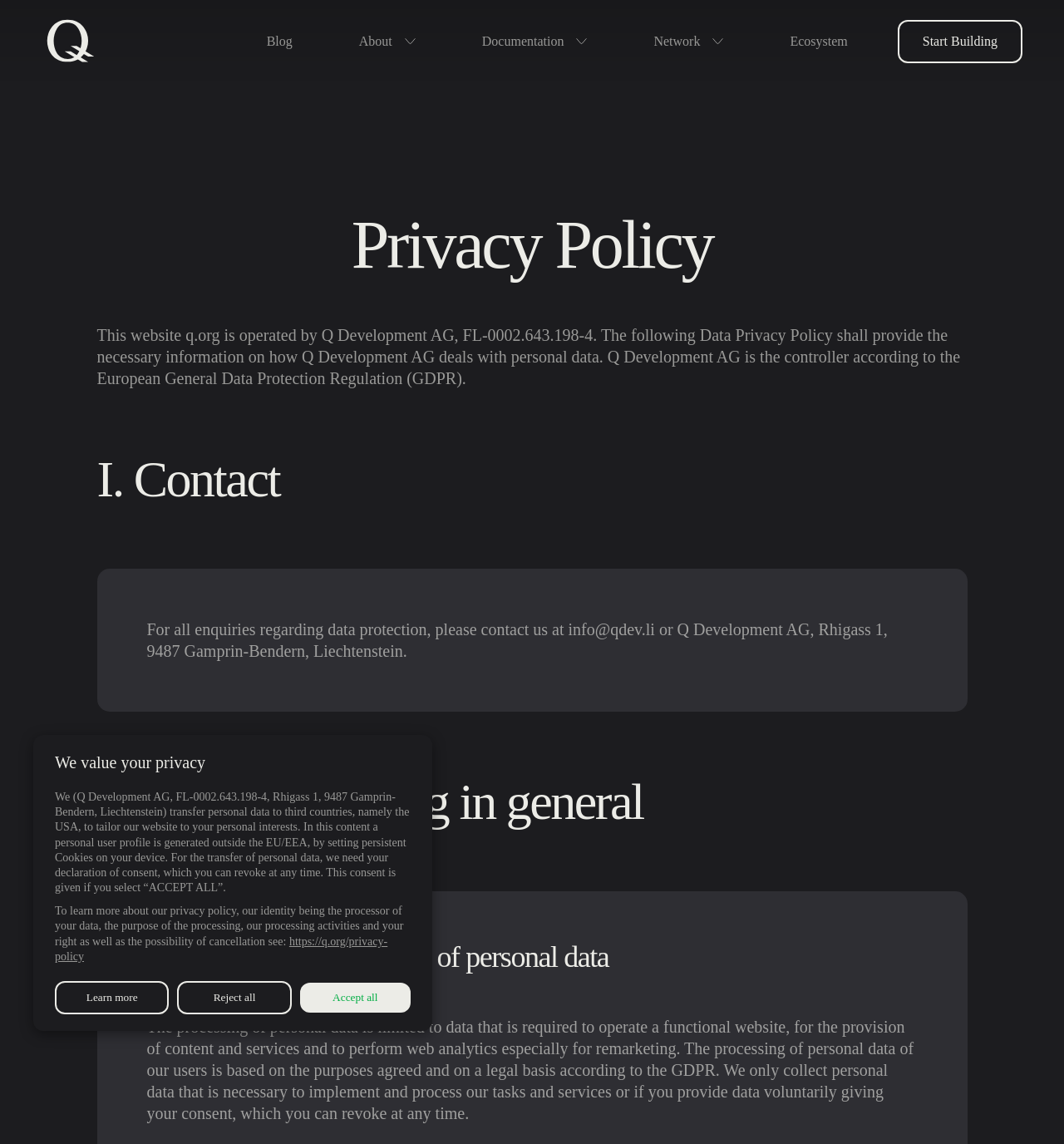Please find the bounding box coordinates of the element that must be clicked to perform the given instruction: "Go to the documentation". The coordinates should be four float numbers from 0 to 1, i.e., [left, top, right, bottom].

[0.431, 0.017, 0.574, 0.056]